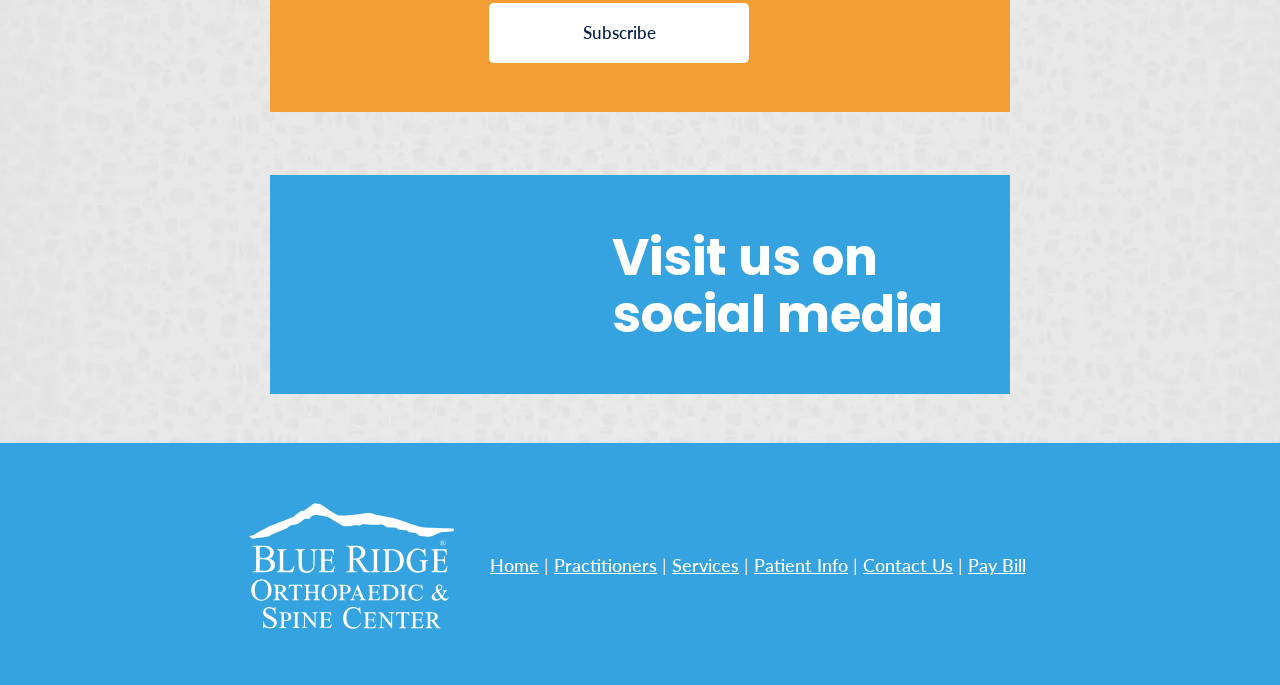Find the bounding box coordinates for the HTML element described as: "aria-label="YouTube"". The coordinates should consist of four float values between 0 and 1, i.e., [left, top, right, bottom].

[0.405, 0.425, 0.452, 0.511]